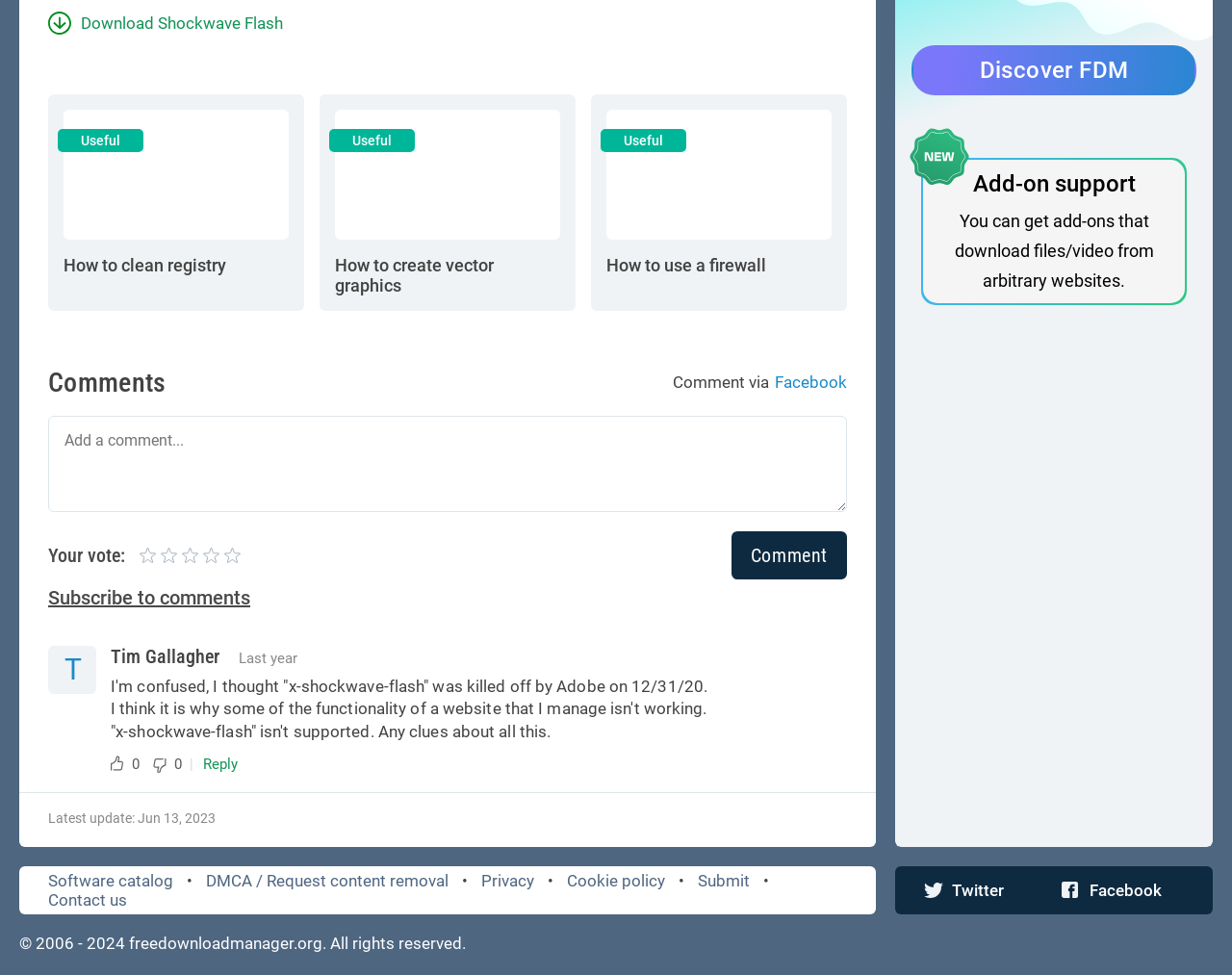What is the copyright year range?
Provide a detailed answer to the question using information from the image.

The text '© 2006 - 2024' suggests that the copyright year range is from 2006 to 2024.